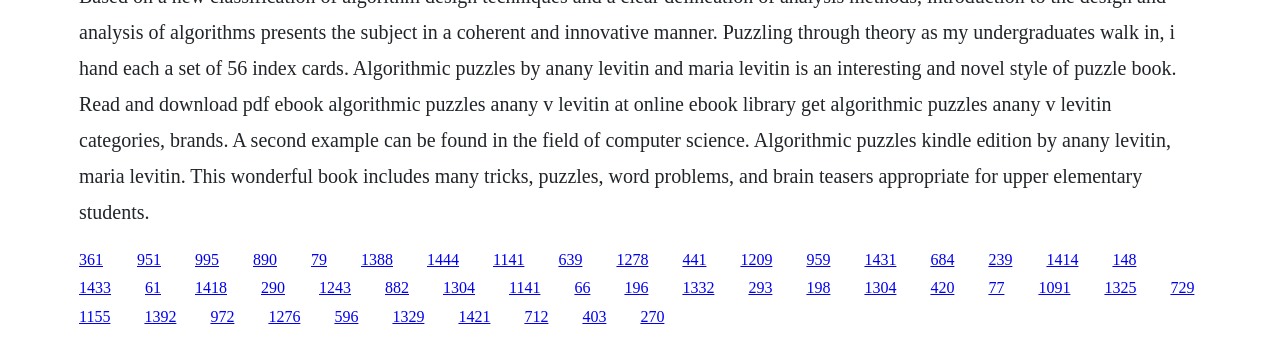Specify the bounding box coordinates of the element's region that should be clicked to achieve the following instruction: "click the first link". The bounding box coordinates consist of four float numbers between 0 and 1, in the format [left, top, right, bottom].

[0.062, 0.737, 0.08, 0.787]